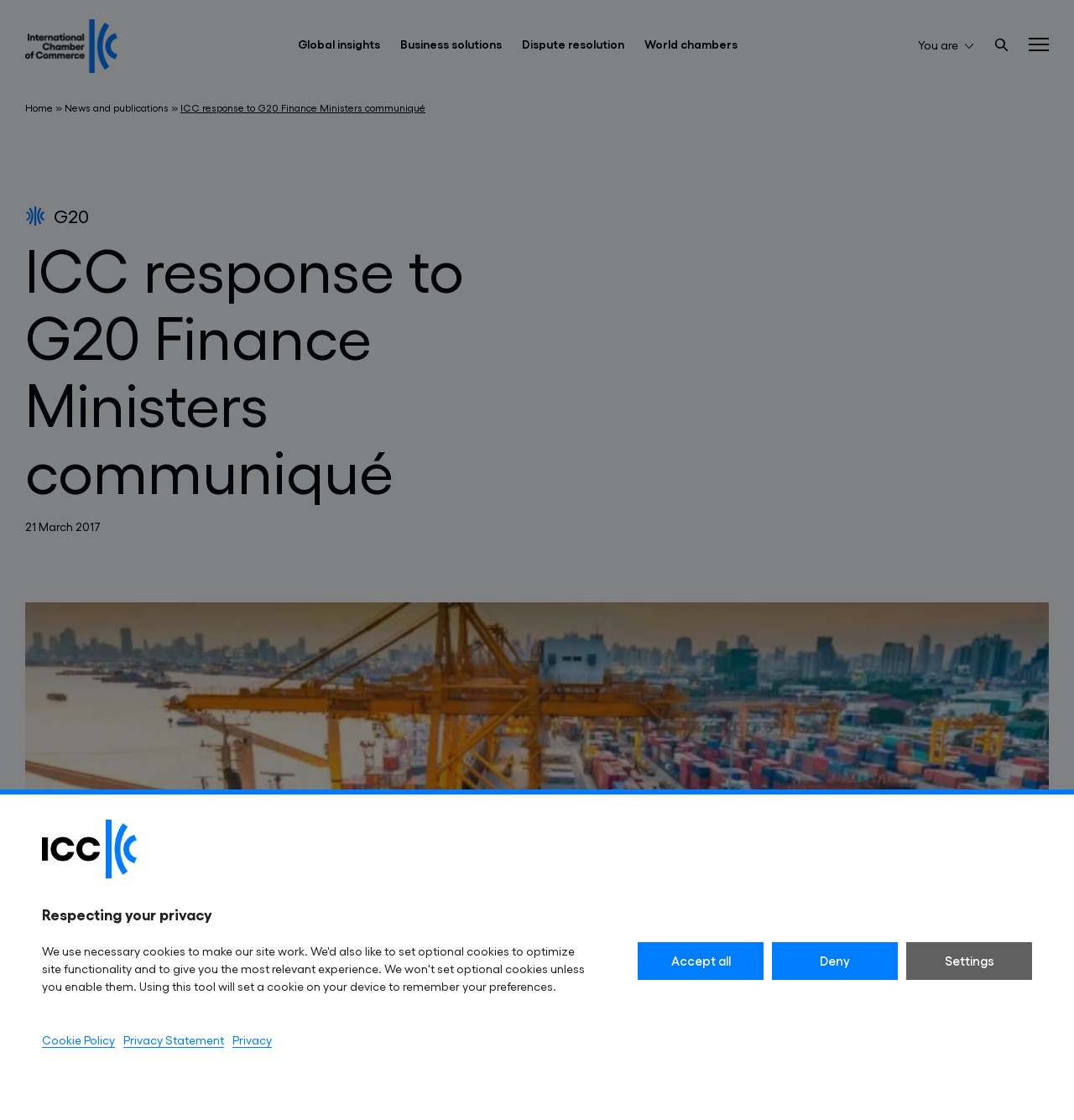Construct a comprehensive description capturing every detail on the webpage.

The webpage is about the International Chamber of Commerce's (ICC) response to the G20 Finance Ministers communiqué. At the top of the page, there is a banner with the ICC logo and a navigation menu with several toggle buttons. Below the banner, there are links to the homepage, news, and publications.

The main content of the page is a statement from the ICC, with a heading that matches the page title. The statement is dated March 21, 2017. Above the statement, there is a large image related to Incoterms rules.

On the bottom of the page, there is a dialog box with a privacy message, which includes buttons to accept or deny cookies, as well as links to the cookie policy, privacy statement, and privacy page. The dialog box is positioned near the bottom of the page, with the buttons and links aligned horizontally.